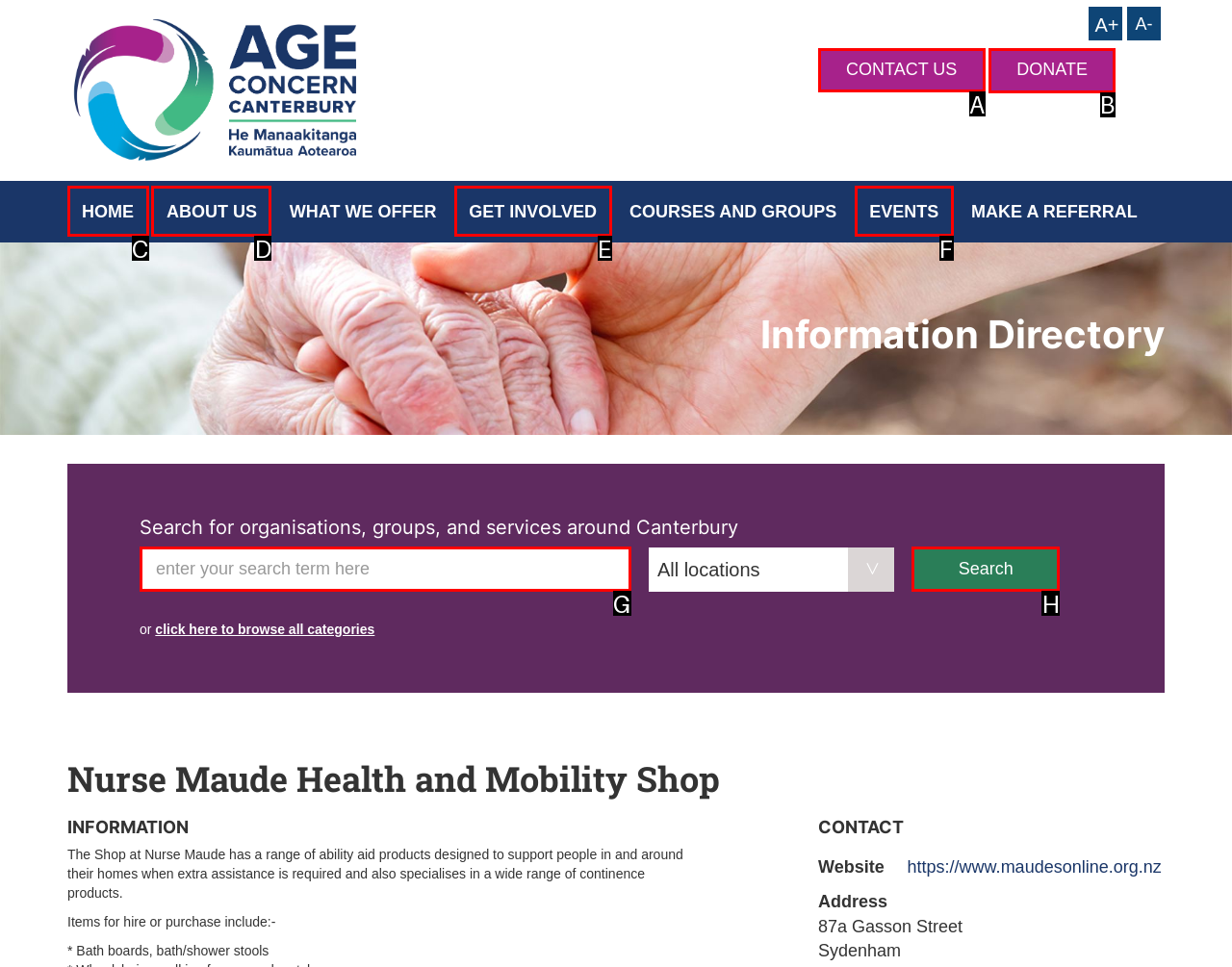Identify the correct UI element to click for the following task: Click the DONATE link Choose the option's letter based on the given choices.

B